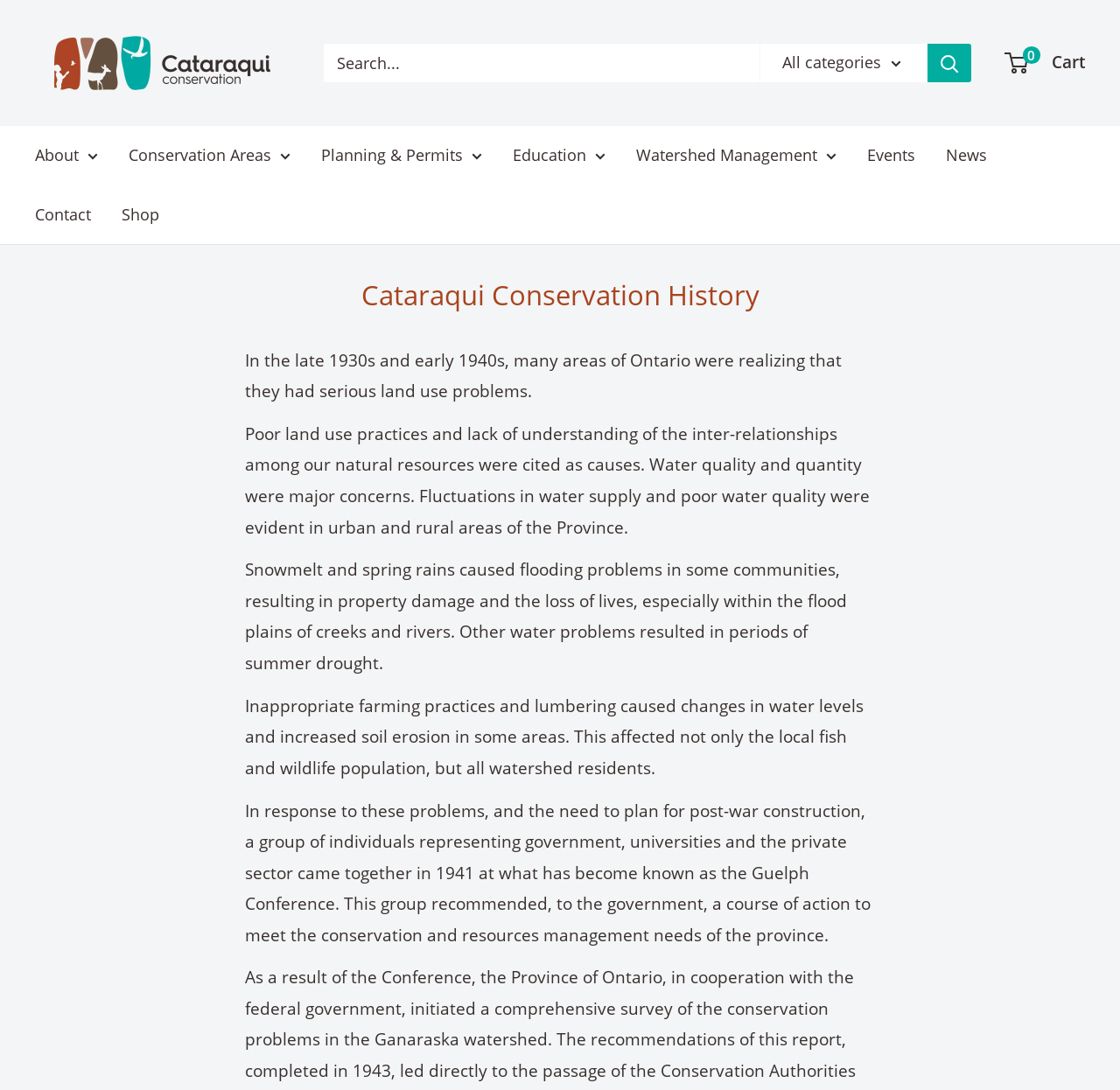Please provide a comprehensive answer to the question based on the screenshot: What event led to the recommendation of a course of action for conservation and resource management?

The text states that 'In response to these problems, and the need to plan for post-war construction, a group of individuals representing government, universities and the private sector came together in 1941 at what has become known as the Guelph Conference. This group recommended, to the government, a course of action to meet the conservation and resources management needs of the province.' This indicates that the Guelph Conference was the event that led to the recommendation of a course of action.